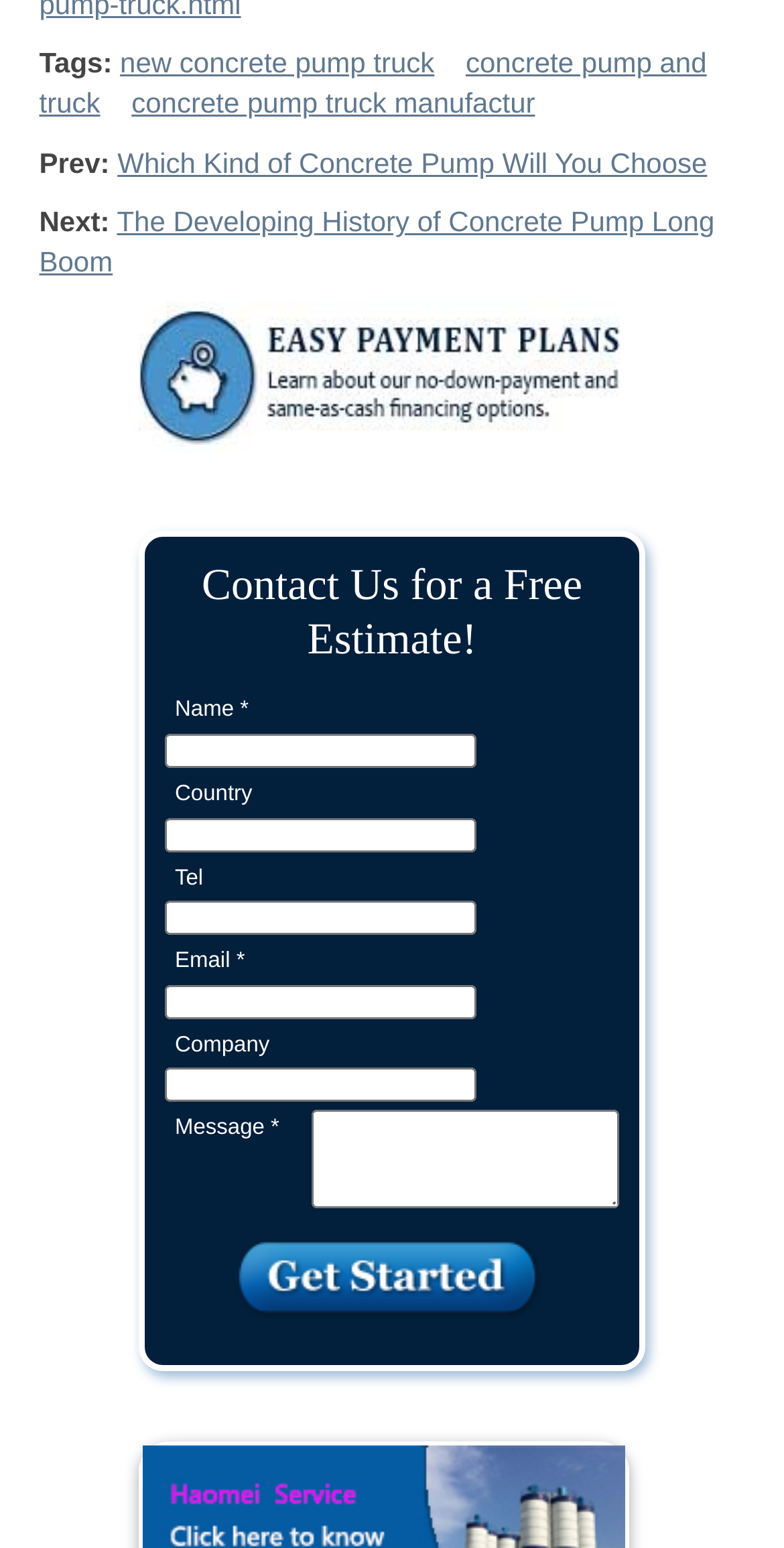Find and specify the bounding box coordinates that correspond to the clickable region for the instruction: "Click the link to Karlsplatz 21 / Stachus".

None